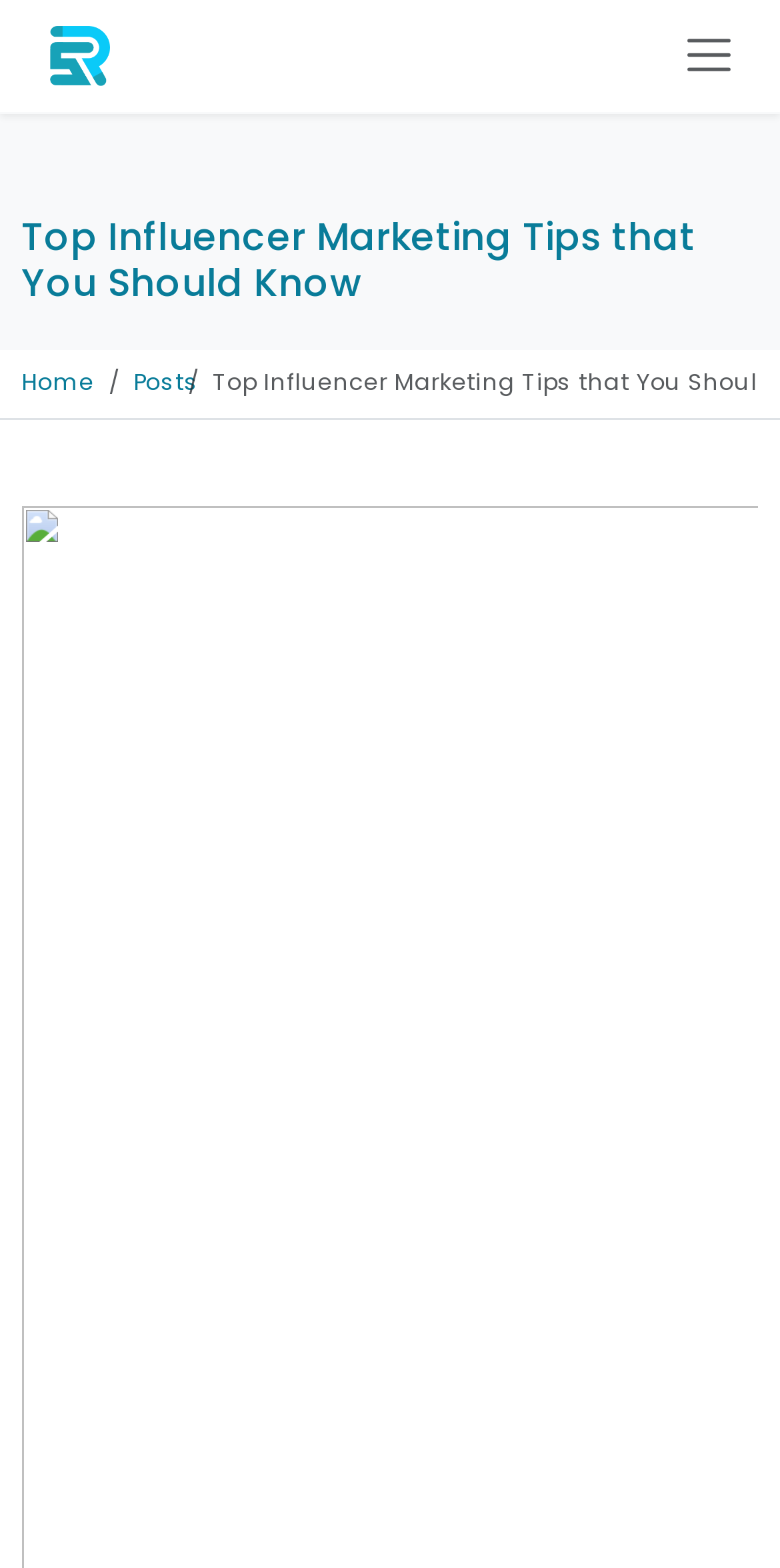Extract the main heading text from the webpage.

Top Influencer Marketing Tips that You Should Know